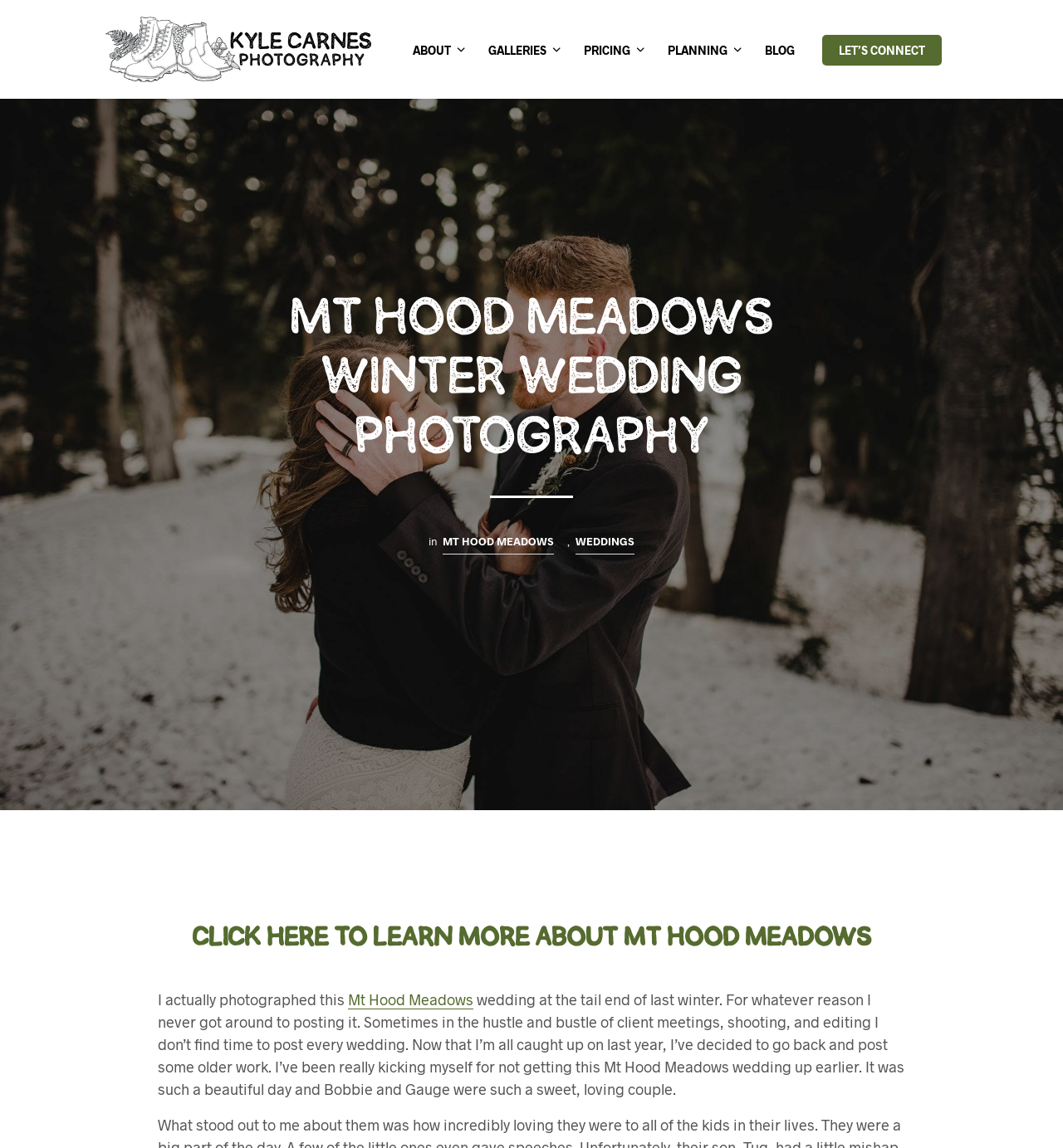Where was the wedding photographed?
Answer the question with a thorough and detailed explanation.

The webpage mentions 'Mt Hood Meadows Winter Wedding Photography' and also has a link 'MT HOOD MEADOWS' which suggests that the wedding was photographed at Mt Hood Meadows.